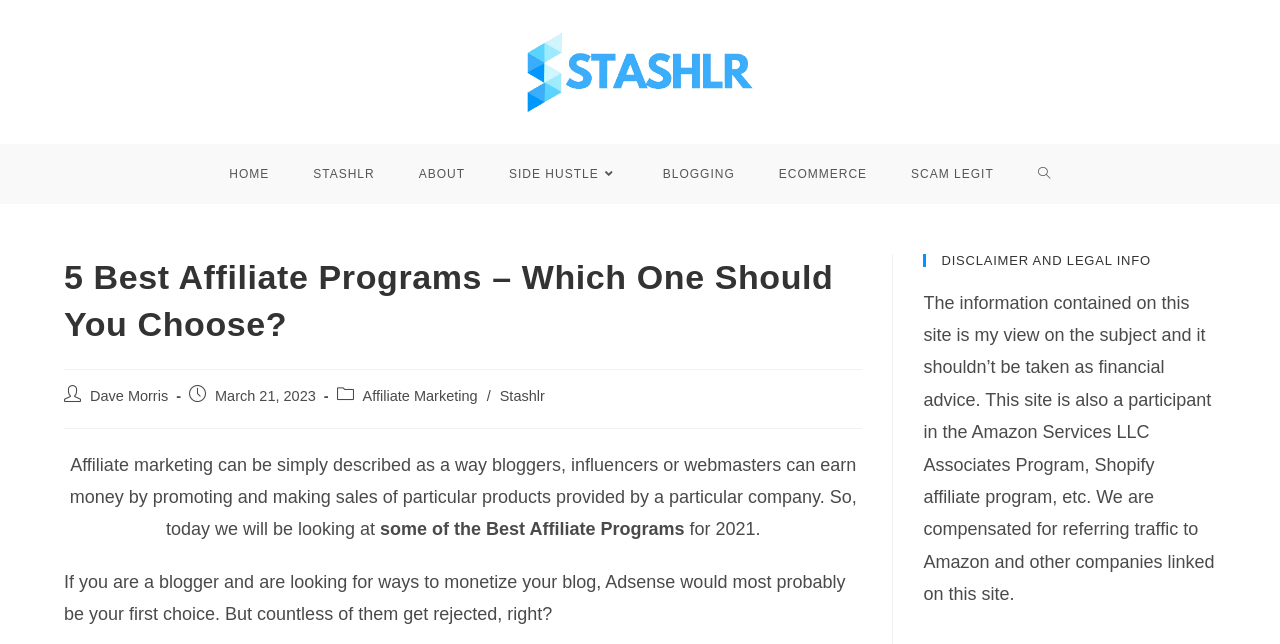Specify the bounding box coordinates of the area to click in order to follow the given instruction: "Click on the Stashlr logo."

[0.411, 0.047, 0.589, 0.176]